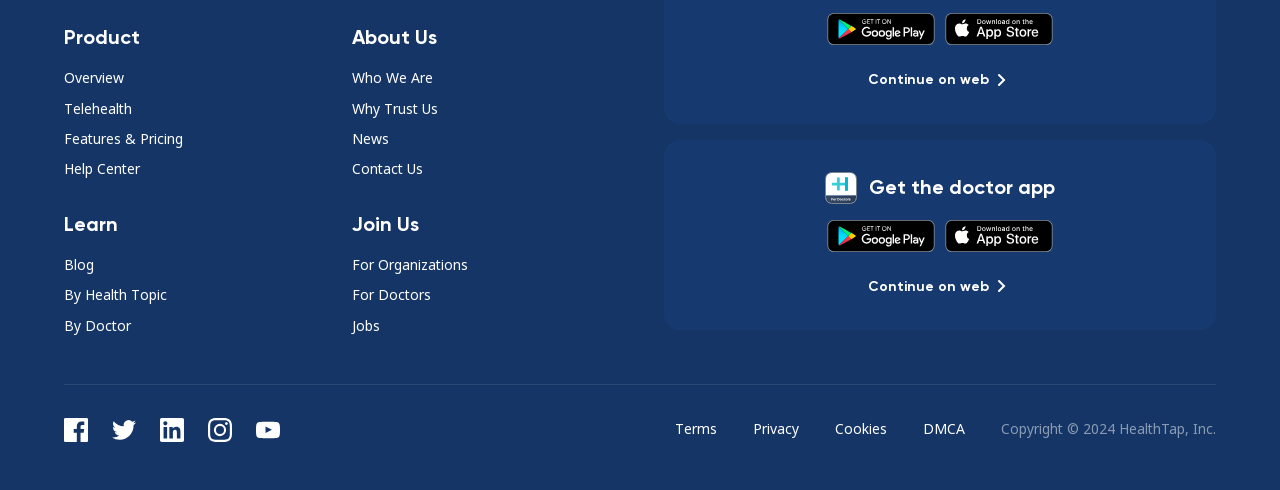Determine the bounding box coordinates of the region to click in order to accomplish the following instruction: "Click on the Overview button". Provide the coordinates as four float numbers between 0 and 1, specifically [left, top, right, bottom].

[0.05, 0.139, 0.097, 0.178]